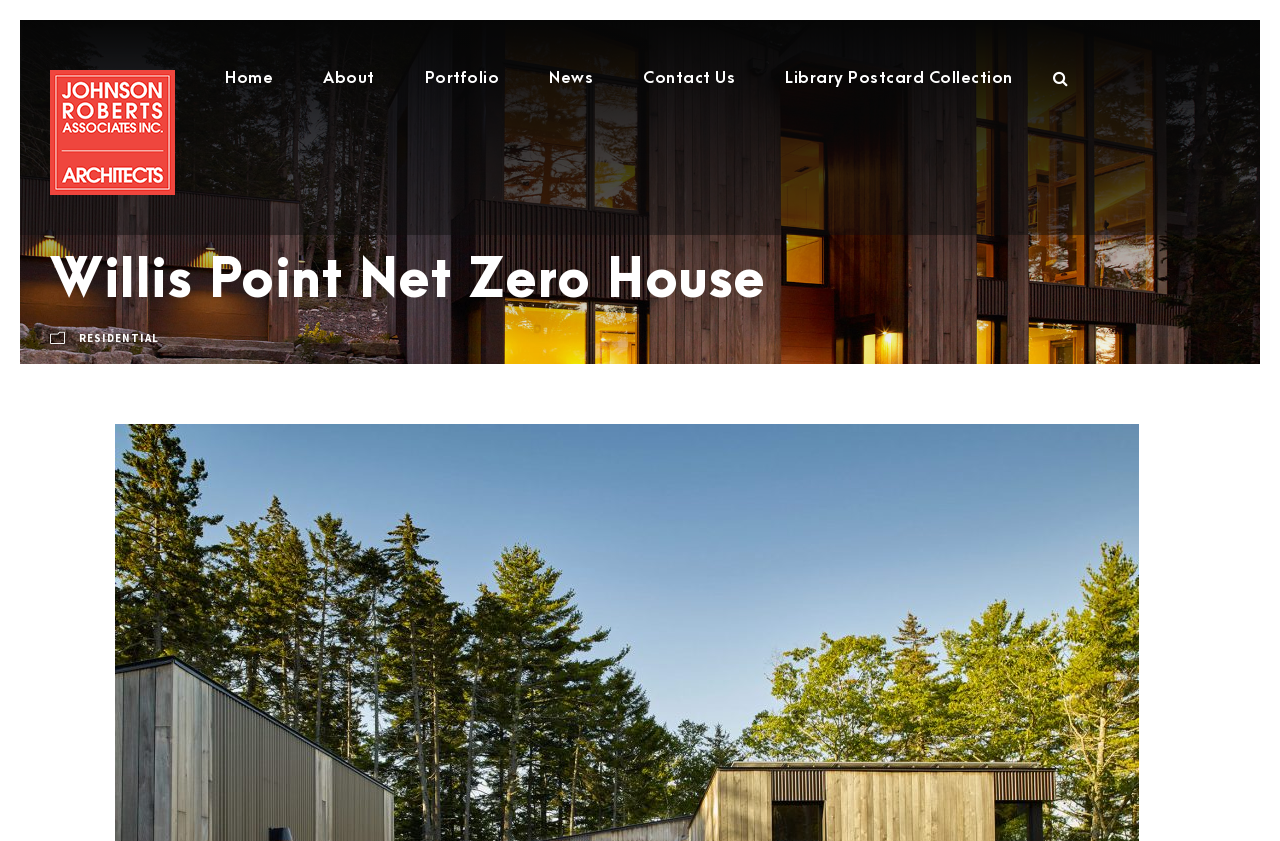How many sections are there in the main navigation?
Your answer should be a single word or phrase derived from the screenshot.

6